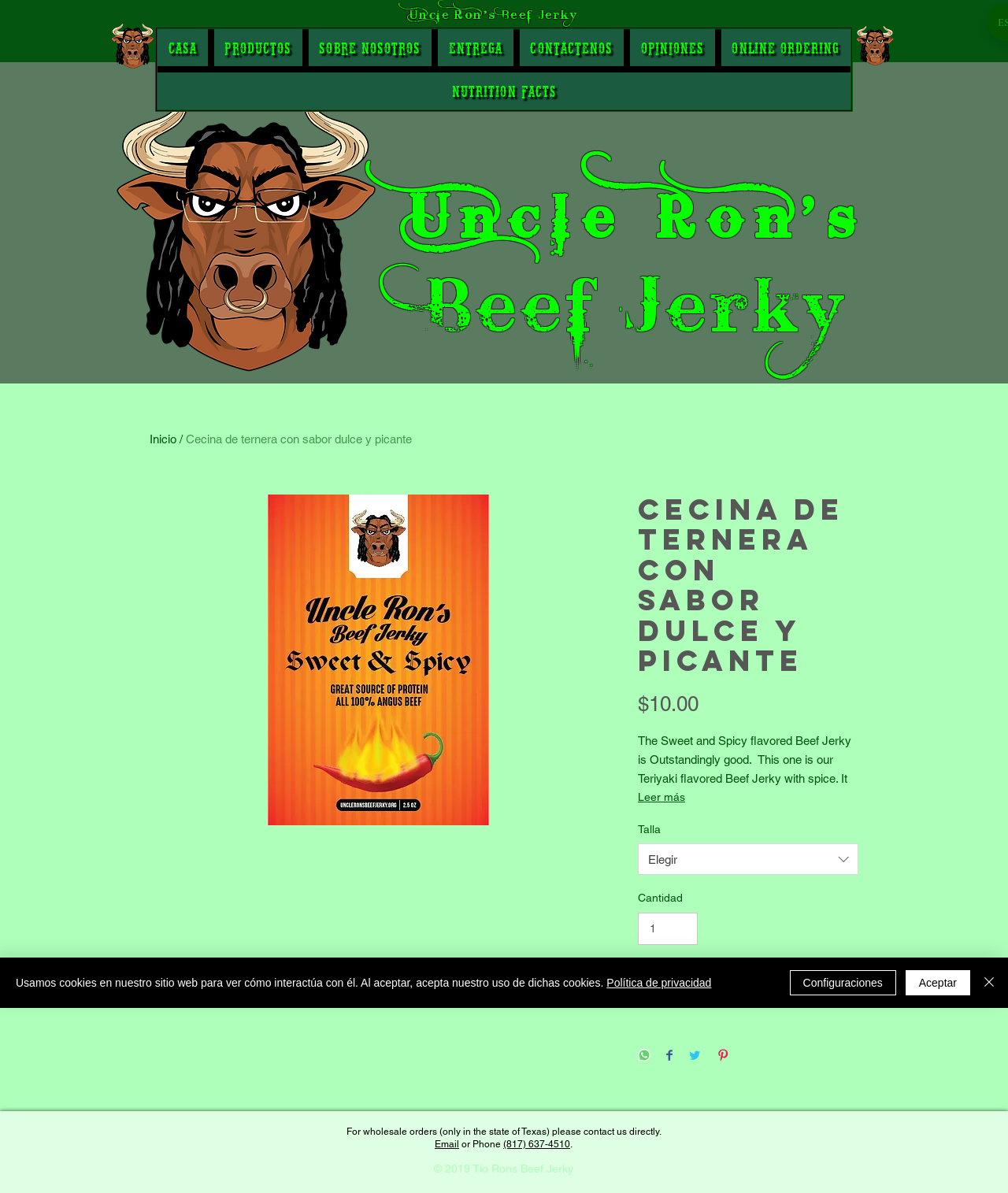Answer in one word or a short phrase: 
What is the purpose of the button 'Agregar al carrito'?

Add to cart